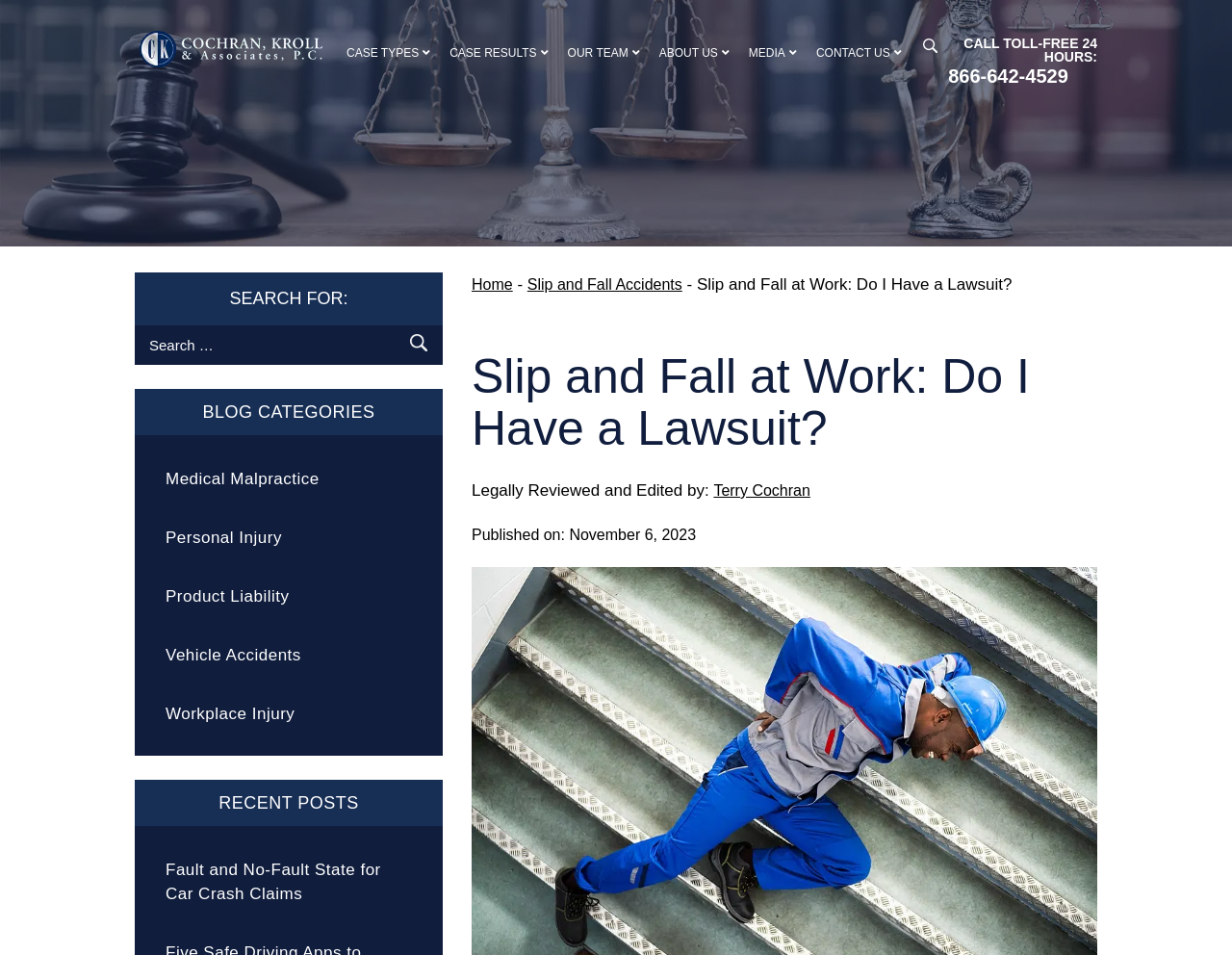Write an extensive caption that covers every aspect of the webpage.

The webpage is about slip and fall accidents in the workplace and how Cochran, Kroll, & Associates, P.C. can help determine if one has a case. At the top, there is a large image with a "blog" label, taking up the entire width of the page. Below it, there is a Cochran Law logo on the left, followed by a row of links to different sections of the website, including "CASE TYPES", "CASE RESULTS", "OUR TEAM", "ABOUT US", "MEDIA", and "CONTACT US".

On the right side of the logo, there is a call-to-action section with a "CALL TOLL-FREE 24 HOURS" label and a phone number "866-642-4529". Below this section, there is a breadcrumb navigation with links to "Home", "Slip and Fall Accidents", and the current page "Slip and Fall at Work: Do I Have a Lawsuit?".

The main content of the page starts with a heading "Slip and Fall at Work: Do I Have a Lawsuit?" followed by a paragraph of text. Below this, there is a section with a "Legally Reviewed and Edited by" label, a link to "Terry Cochran", and a "Published on" label with a date "November 6, 2023".

On the left side of the page, there is a search bar with a "SEARCH FOR" label and a button. Below the search bar, there is a "BLOG CATEGORIES" section with links to different categories, including "Medical Malpractice", "Personal Injury", "Product Liability", "Vehicle Accidents", and "Workplace Injury". Further down, there is a "RECENT POSTS" section with a link to a recent article "Fault and No-Fault State for Car Crash Claims".